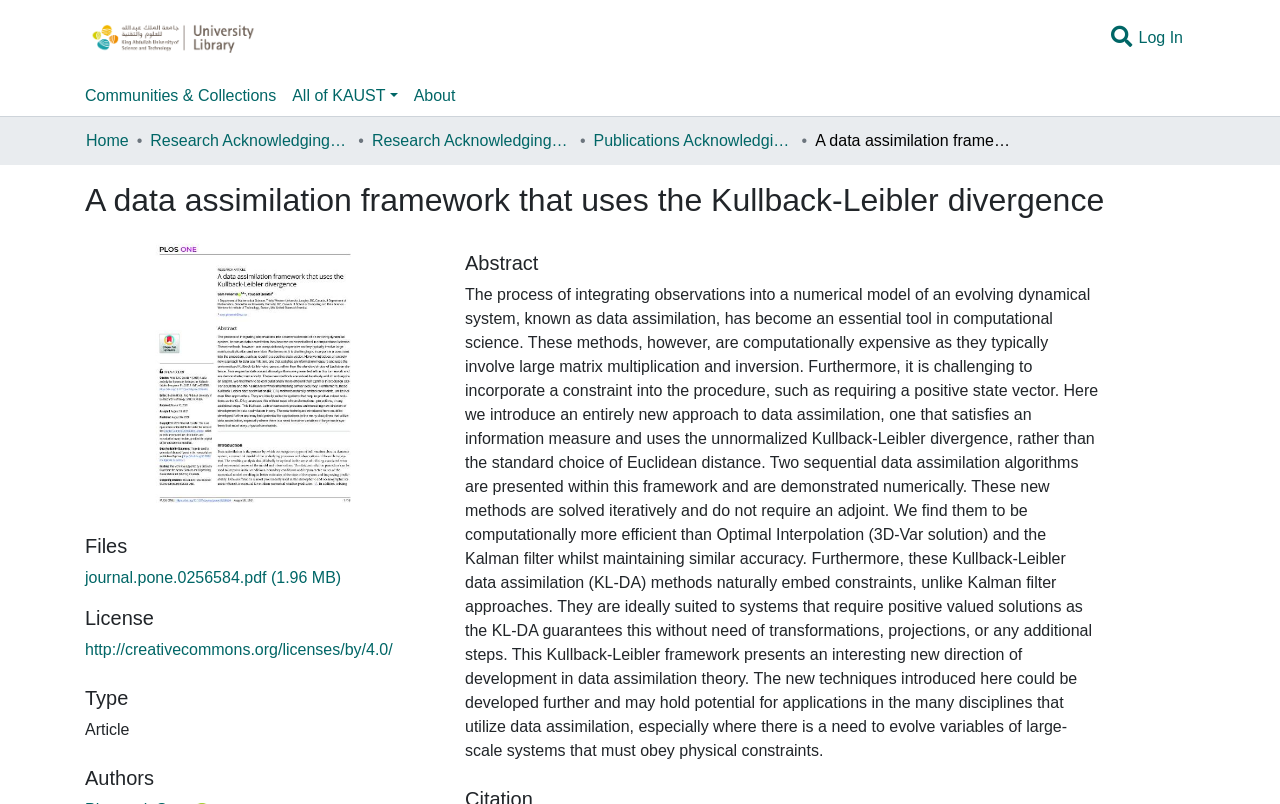Highlight the bounding box coordinates of the element that should be clicked to carry out the following instruction: "View the license information". The coordinates must be given as four float numbers ranging from 0 to 1, i.e., [left, top, right, bottom].

[0.066, 0.798, 0.307, 0.819]